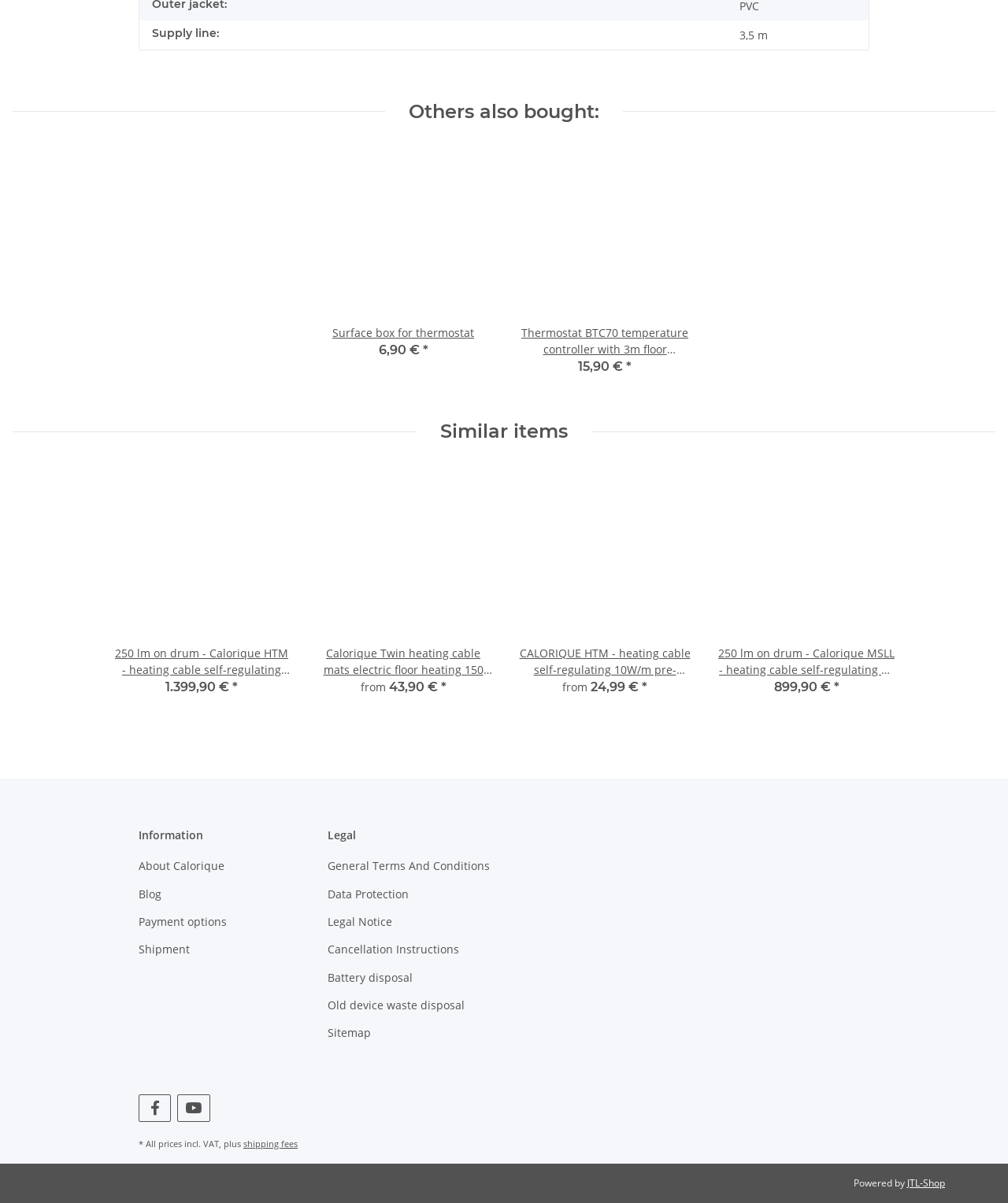Pinpoint the bounding box coordinates of the element you need to click to execute the following instruction: "Visit 'About Calorique' page". The bounding box should be represented by four float numbers between 0 and 1, in the format [left, top, right, bottom].

[0.138, 0.711, 0.3, 0.729]